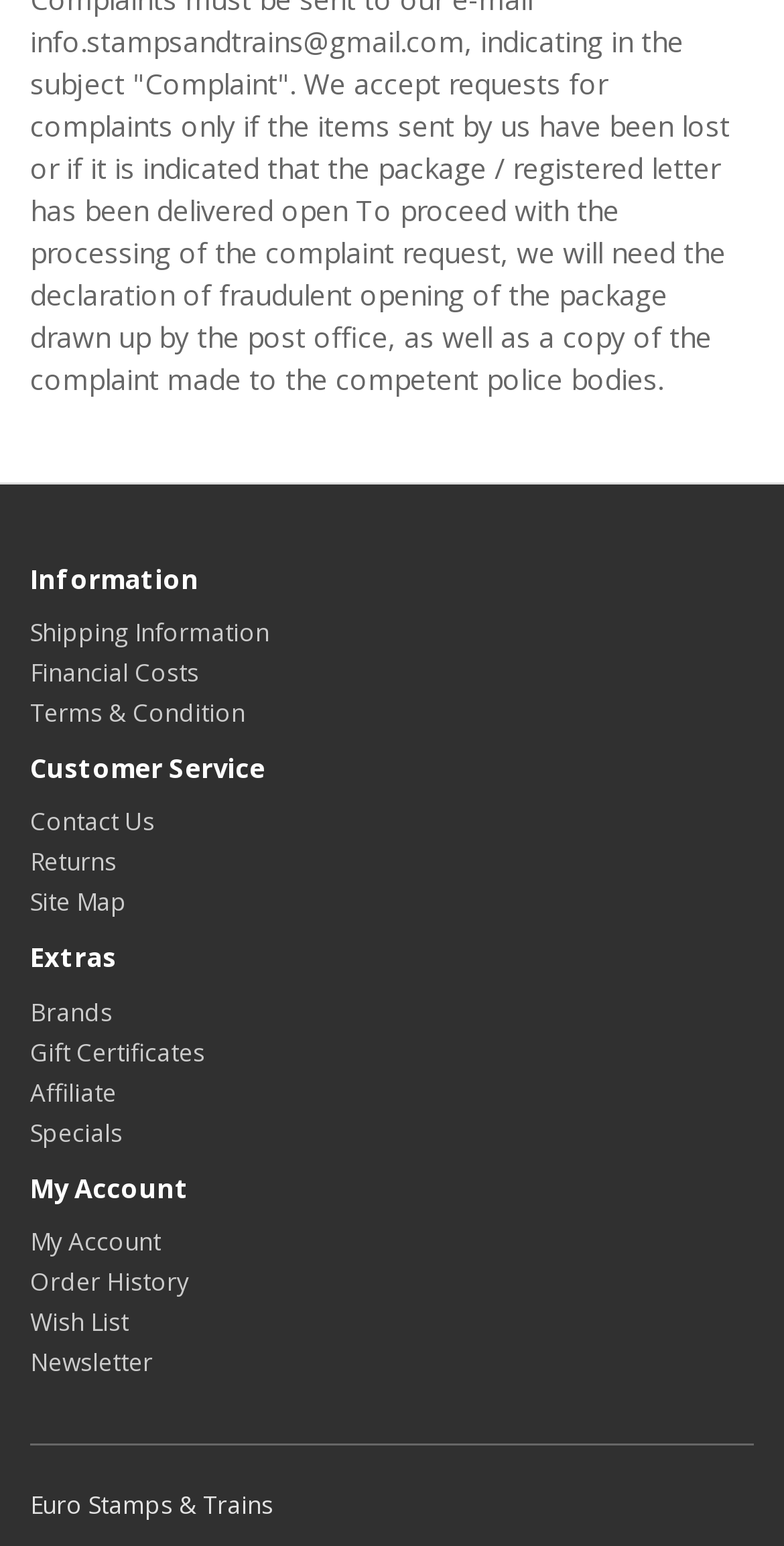Can you specify the bounding box coordinates for the region that should be clicked to fulfill this instruction: "Access my account".

[0.038, 0.792, 0.205, 0.814]